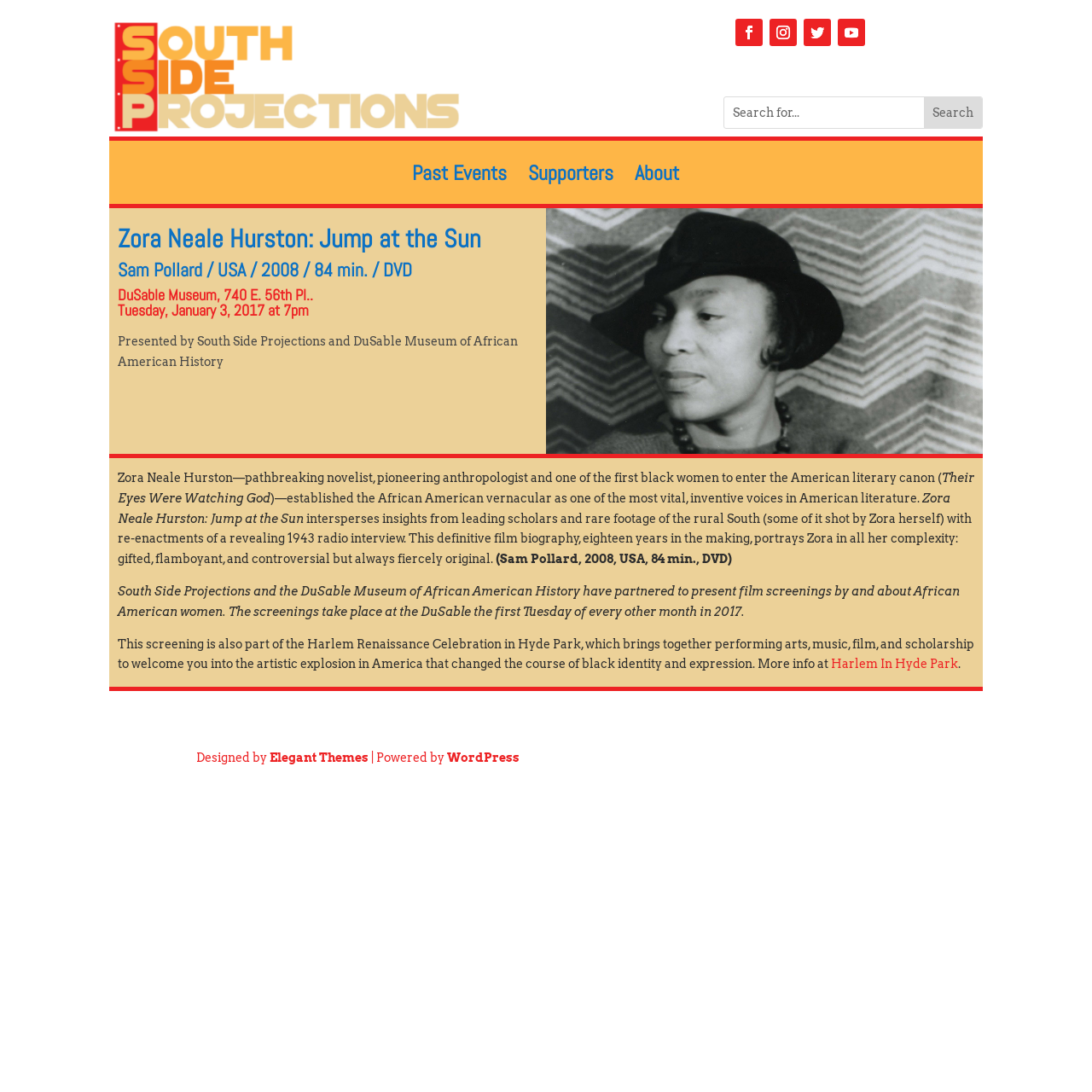Please specify the bounding box coordinates of the clickable region necessary for completing the following instruction: "Go to About page". The coordinates must consist of four float numbers between 0 and 1, i.e., [left, top, right, bottom].

[0.582, 0.153, 0.622, 0.187]